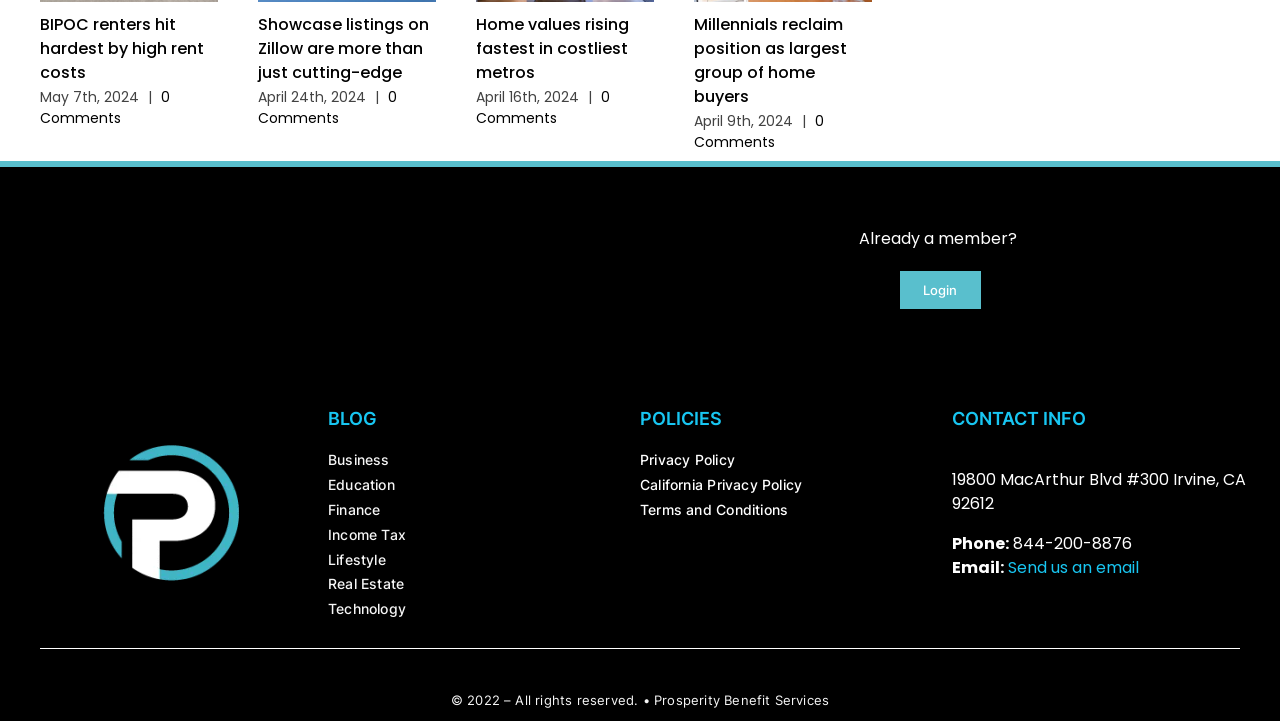Provide your answer in a single word or phrase: 
What is the date of the second blog post?

April 24th, 2024